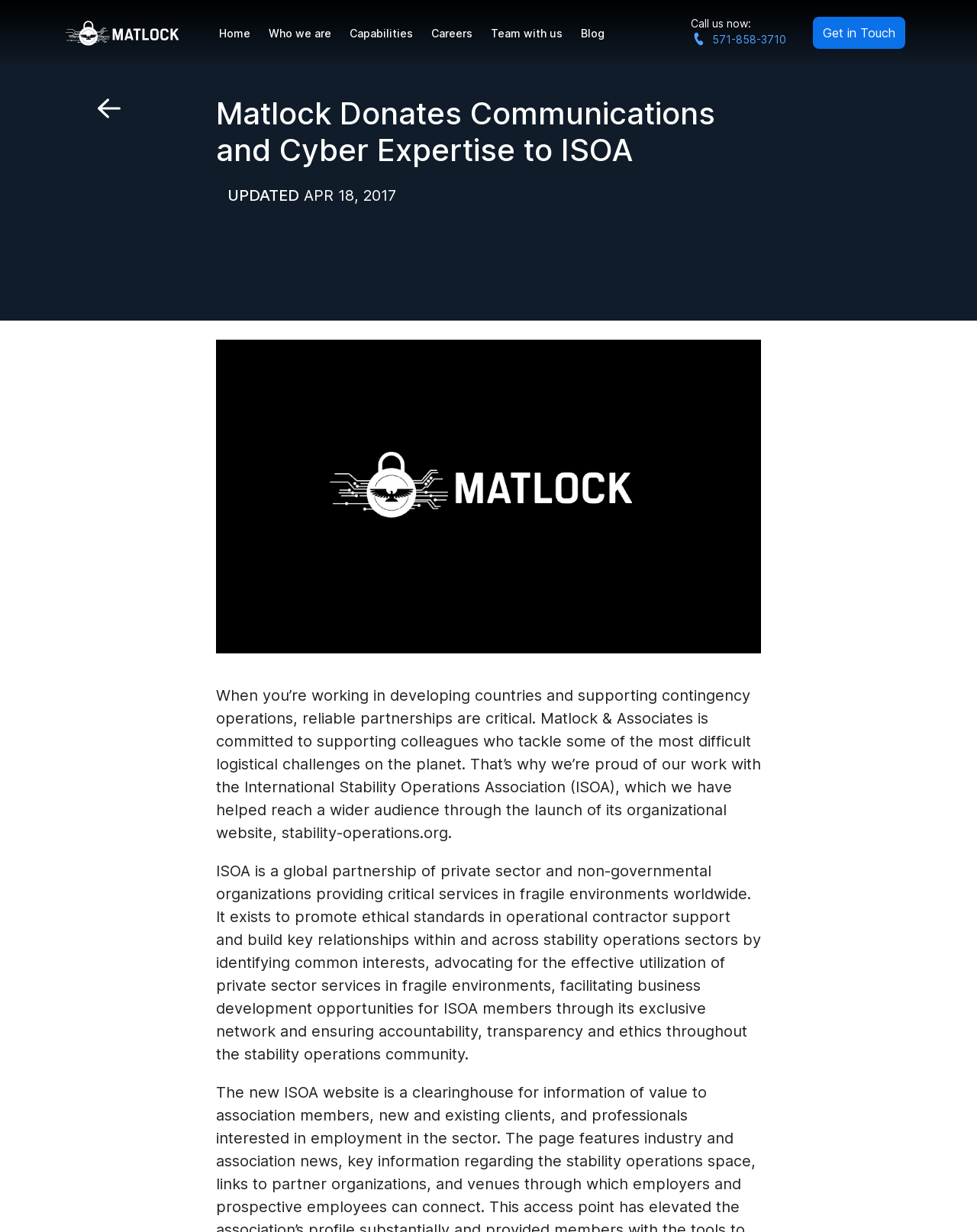From the webpage screenshot, predict the bounding box coordinates (top-left x, top-left y, bottom-right x, bottom-right y) for the UI element described here: Careers

[0.432, 0.015, 0.493, 0.038]